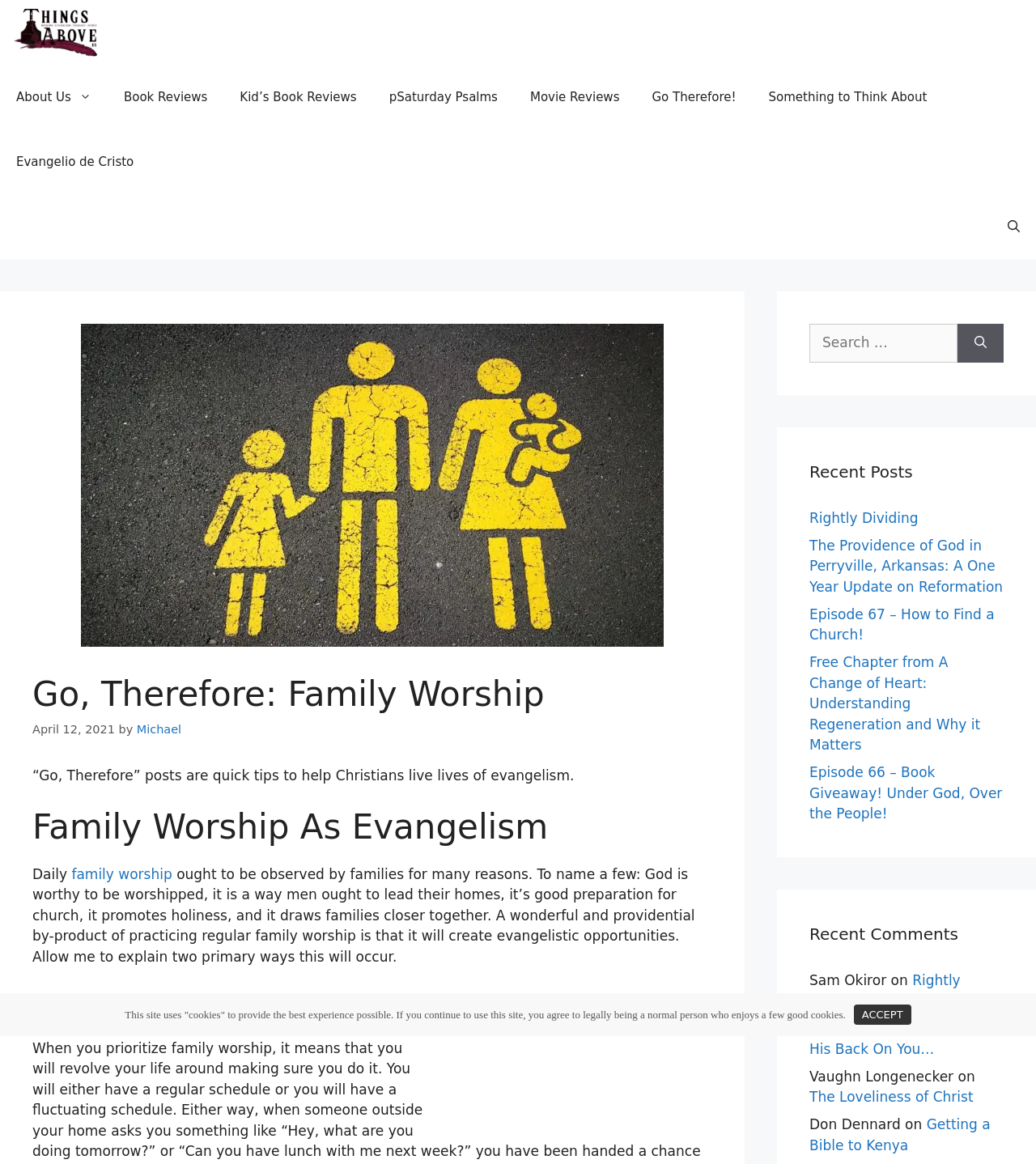Please identify the bounding box coordinates of the element I need to click to follow this instruction: "Read the 'Family Worship As Evangelism' post".

[0.031, 0.694, 0.688, 0.729]